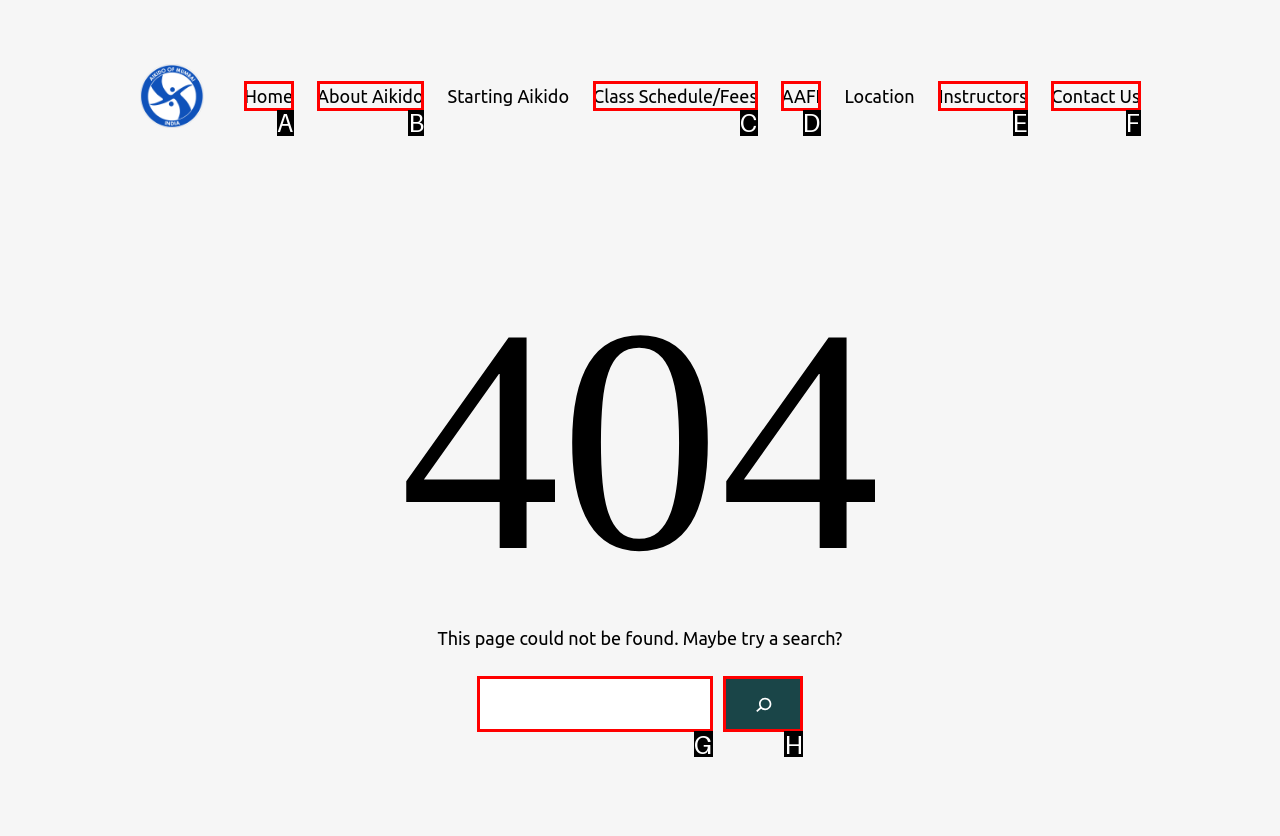Based on the description: Instructors, select the HTML element that best fits. Reply with the letter of the correct choice from the options given.

E